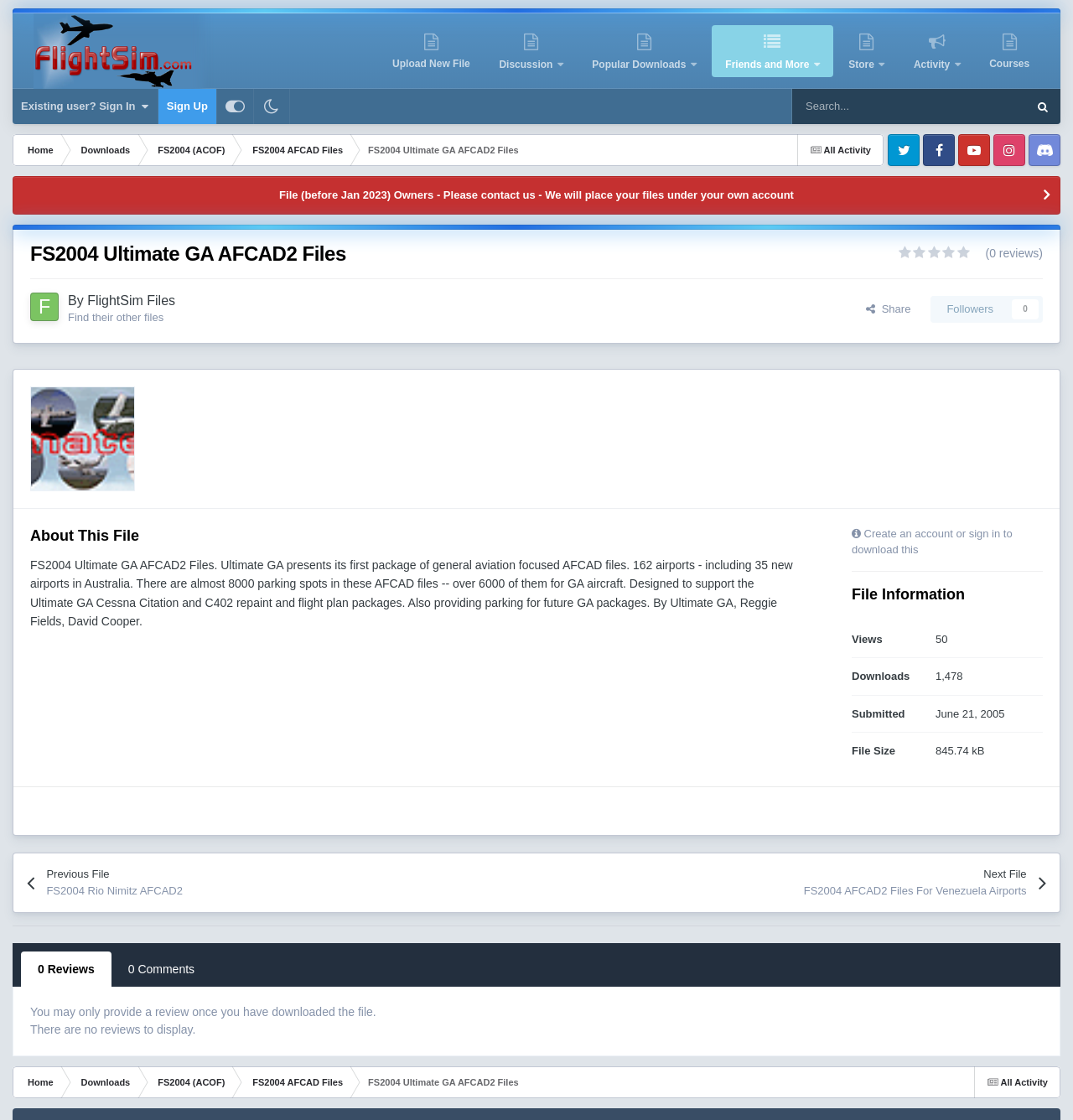Find the bounding box coordinates for the area that should be clicked to accomplish the instruction: "Sign in to download this file".

[0.794, 0.471, 0.943, 0.497]